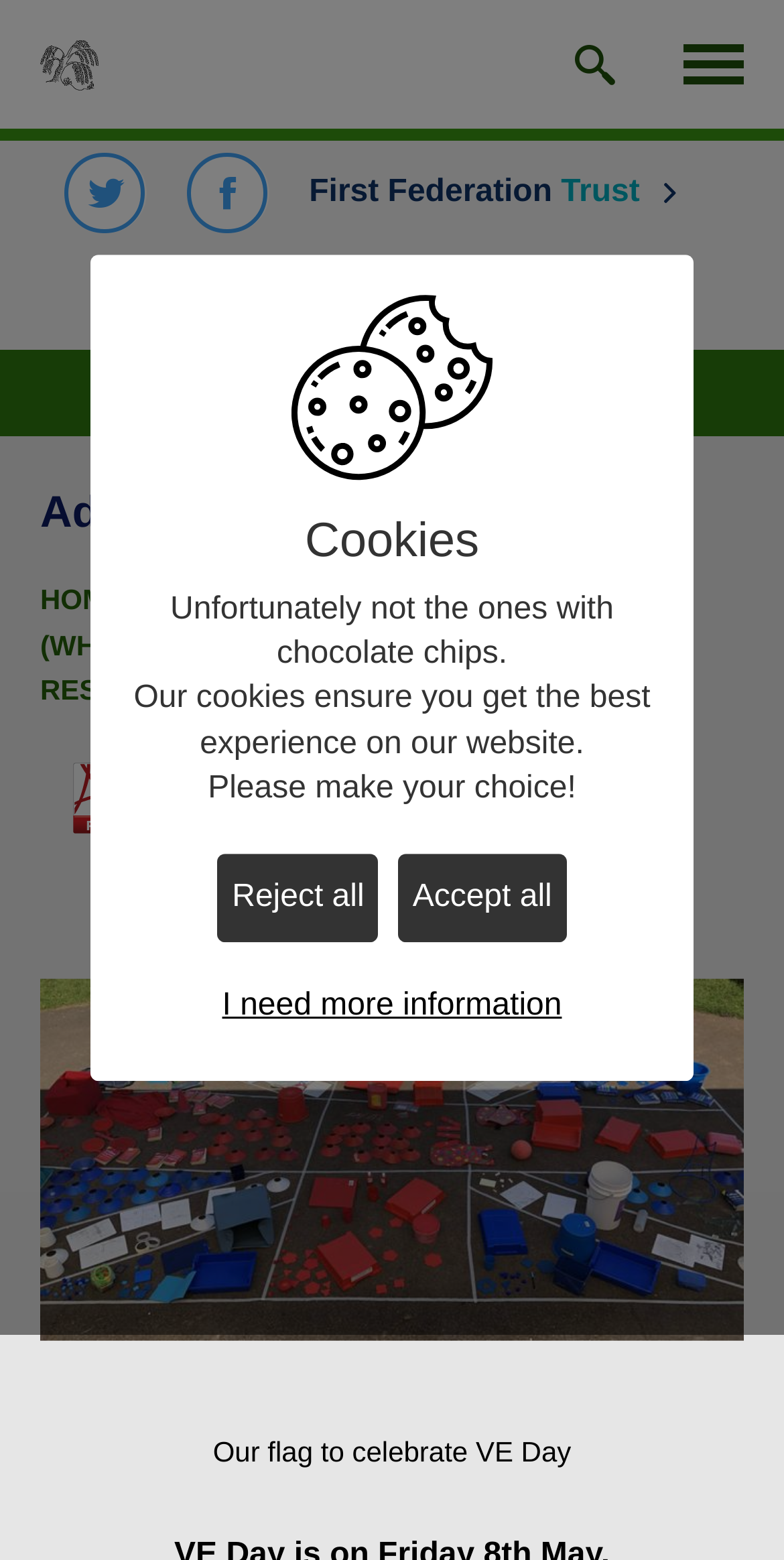Identify the bounding box coordinates for the element you need to click to achieve the following task: "View the additional resources". The coordinates must be four float values ranging from 0 to 1, formatted as [left, top, right, bottom].

[0.051, 0.403, 0.831, 0.452]